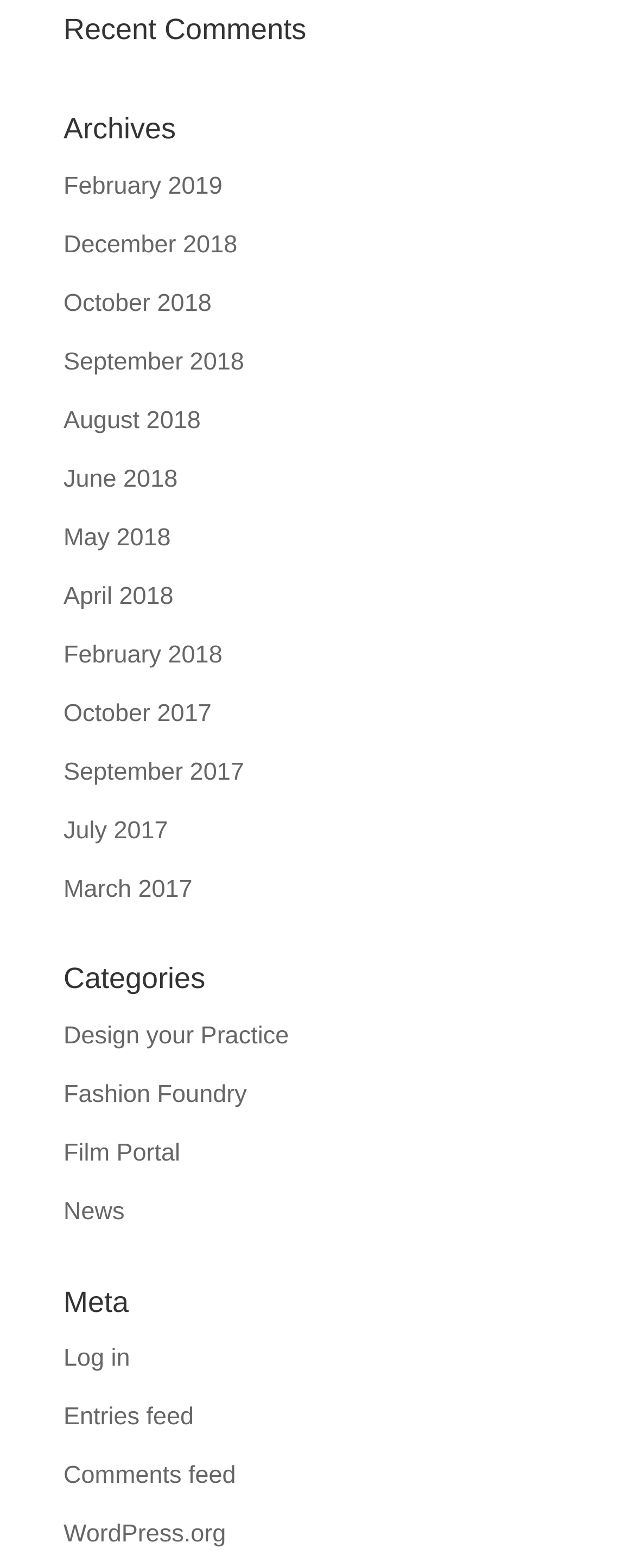What is the last category listed?
Using the details shown in the screenshot, provide a comprehensive answer to the question.

I looked at the categories listed under the 'Categories' heading and found that the last one is 'News'.